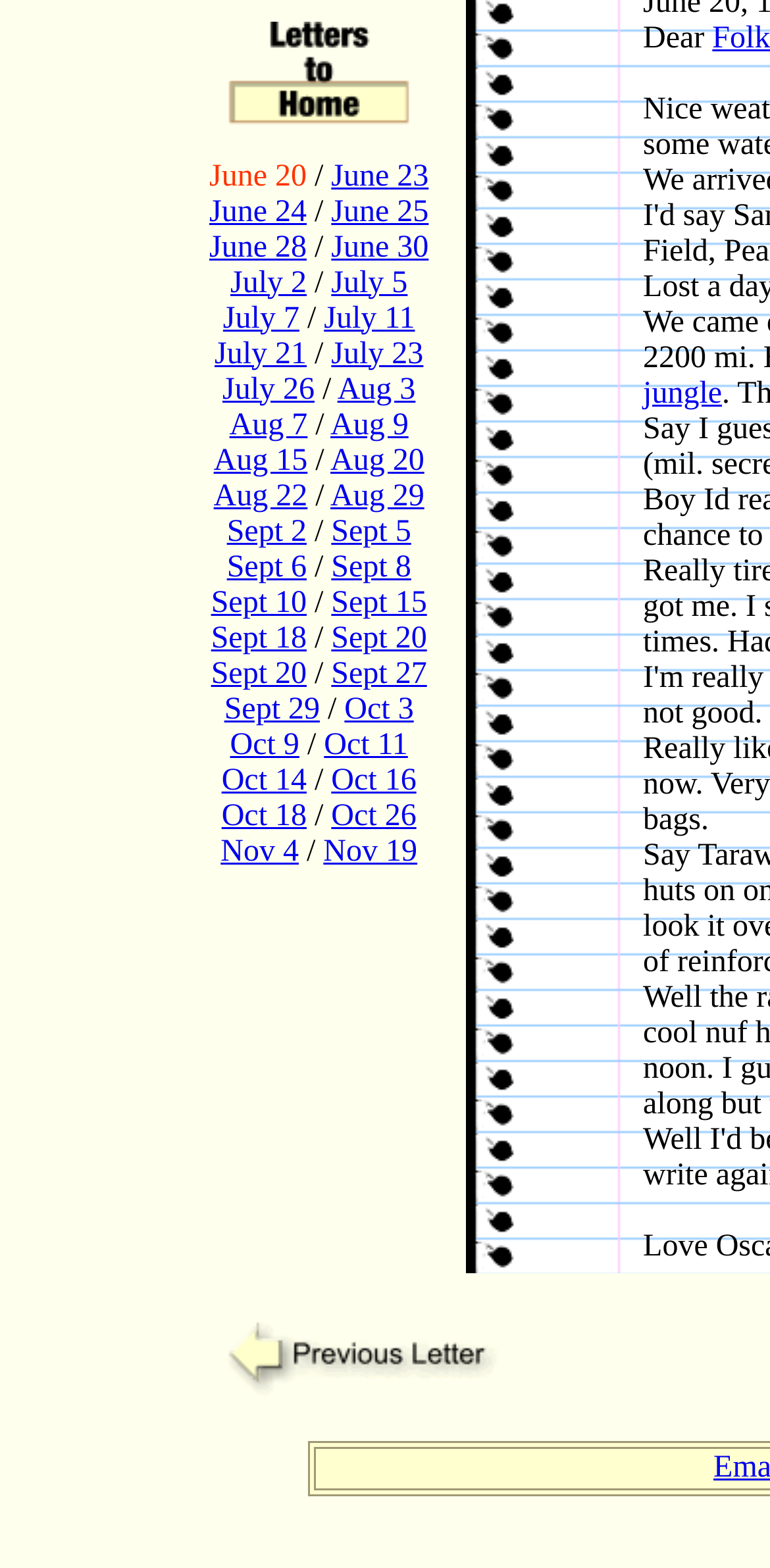Based on the element description Nov 19, identify the bounding box of the UI element in the given webpage screenshot. The coordinates should be in the format (top-left x, top-left y, bottom-right x, bottom-right y) and must be between 0 and 1.

[0.42, 0.532, 0.542, 0.553]